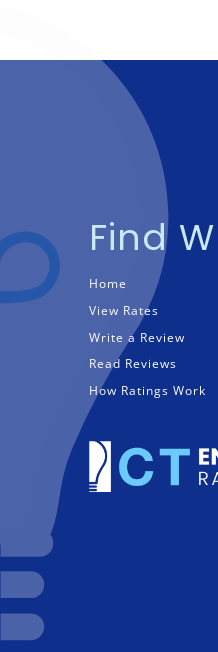What is the purpose of the links on the webpage?
Provide a one-word or short-phrase answer based on the image.

Provide information